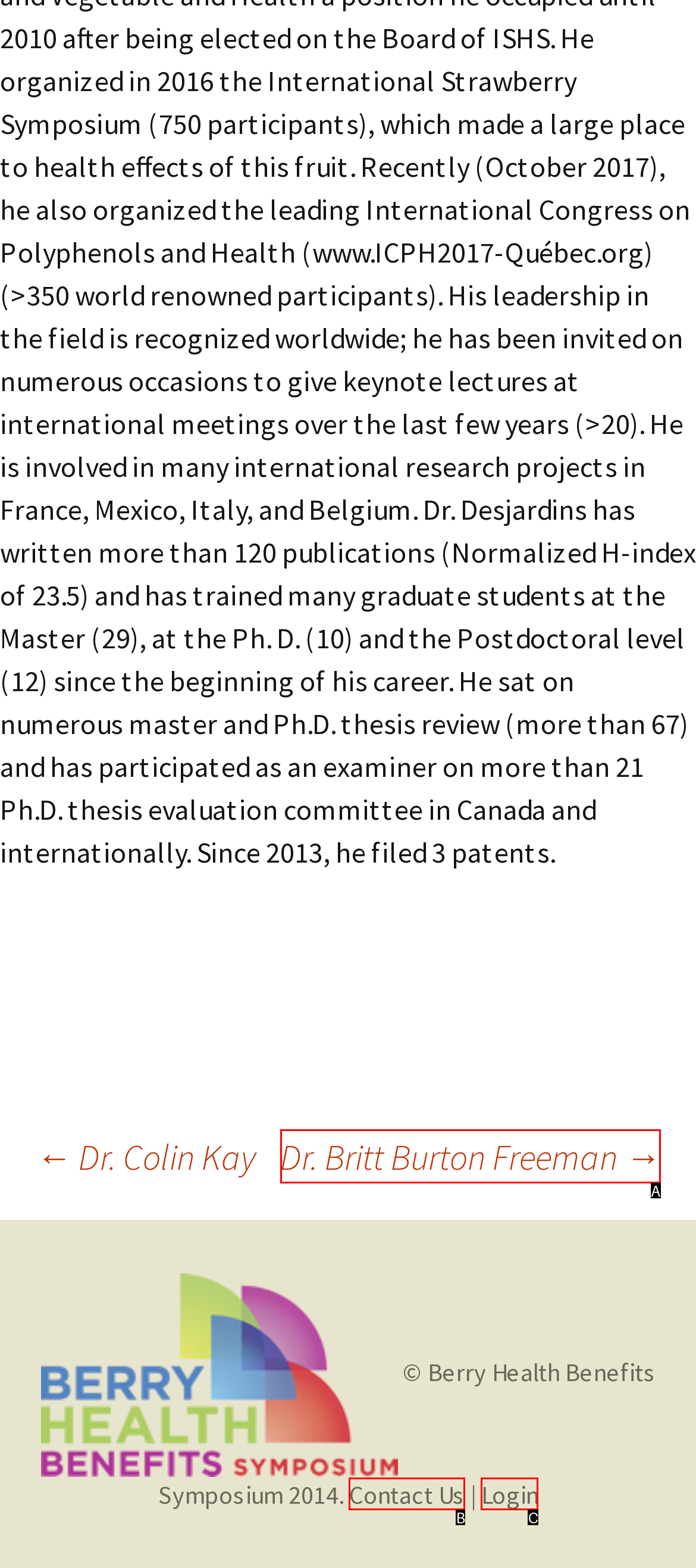Determine the UI element that matches the description: Dr. Britt Burton Freeman →
Answer with the letter from the given choices.

A